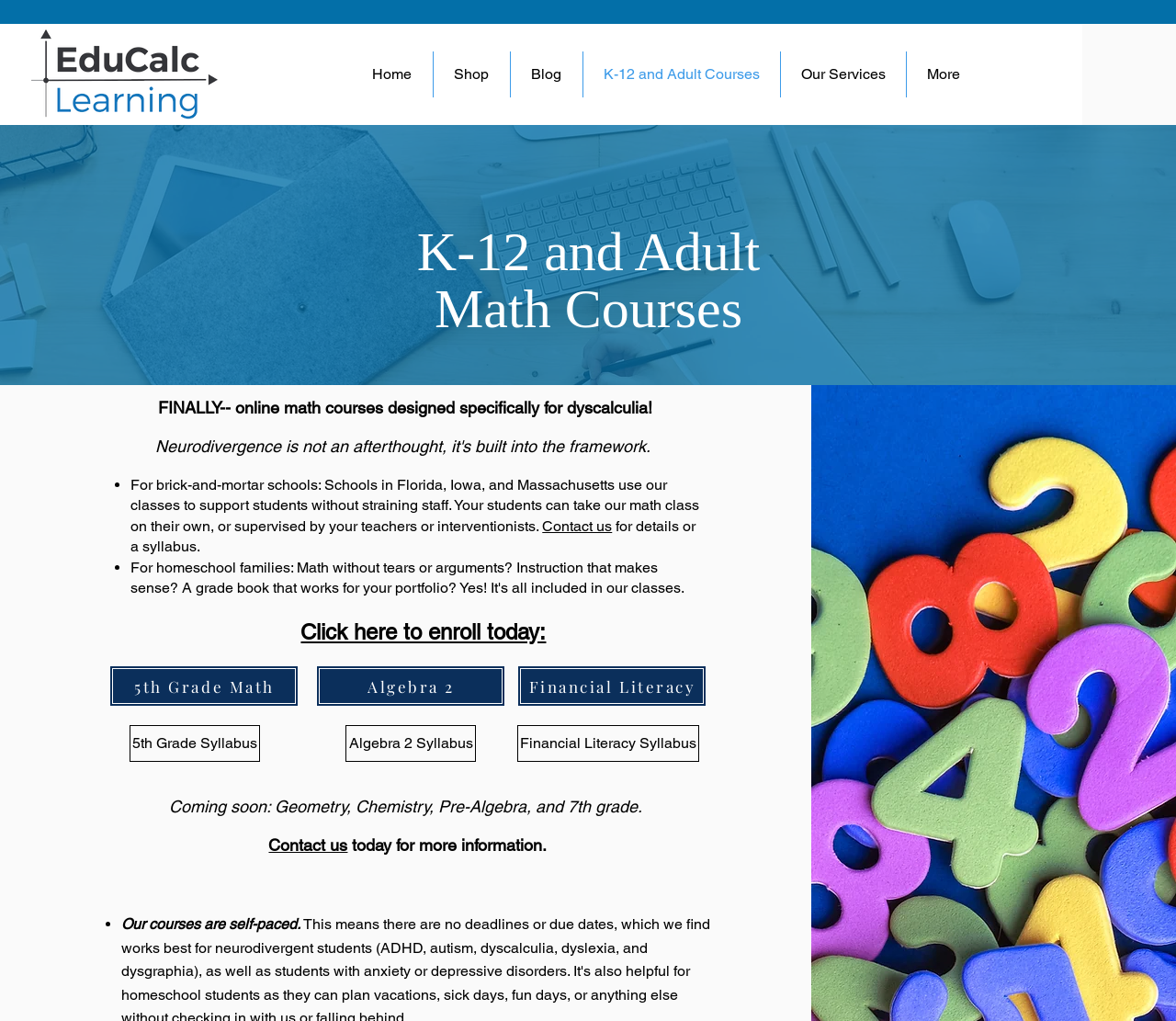What is the characteristic of the courses offered?
Refer to the image and give a detailed answer to the question.

According to the webpage, 'Our courses are self-paced', which means that students can complete the courses at their own pace, without being tied to a specific schedule or timeline.